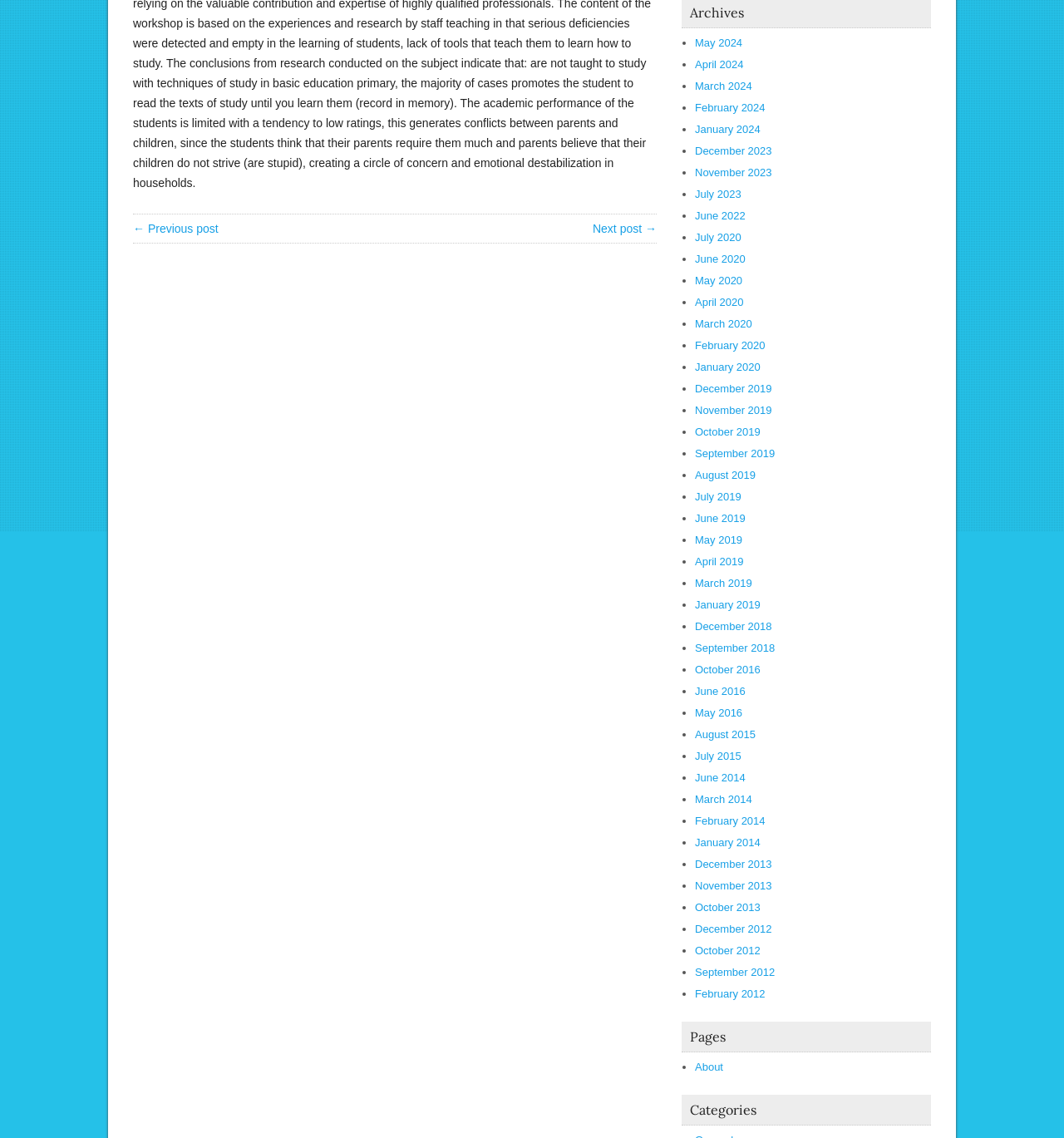Ascertain the bounding box coordinates for the UI element detailed here: "← Previous post". The coordinates should be provided as [left, top, right, bottom] with each value being a float between 0 and 1.

[0.125, 0.195, 0.205, 0.207]